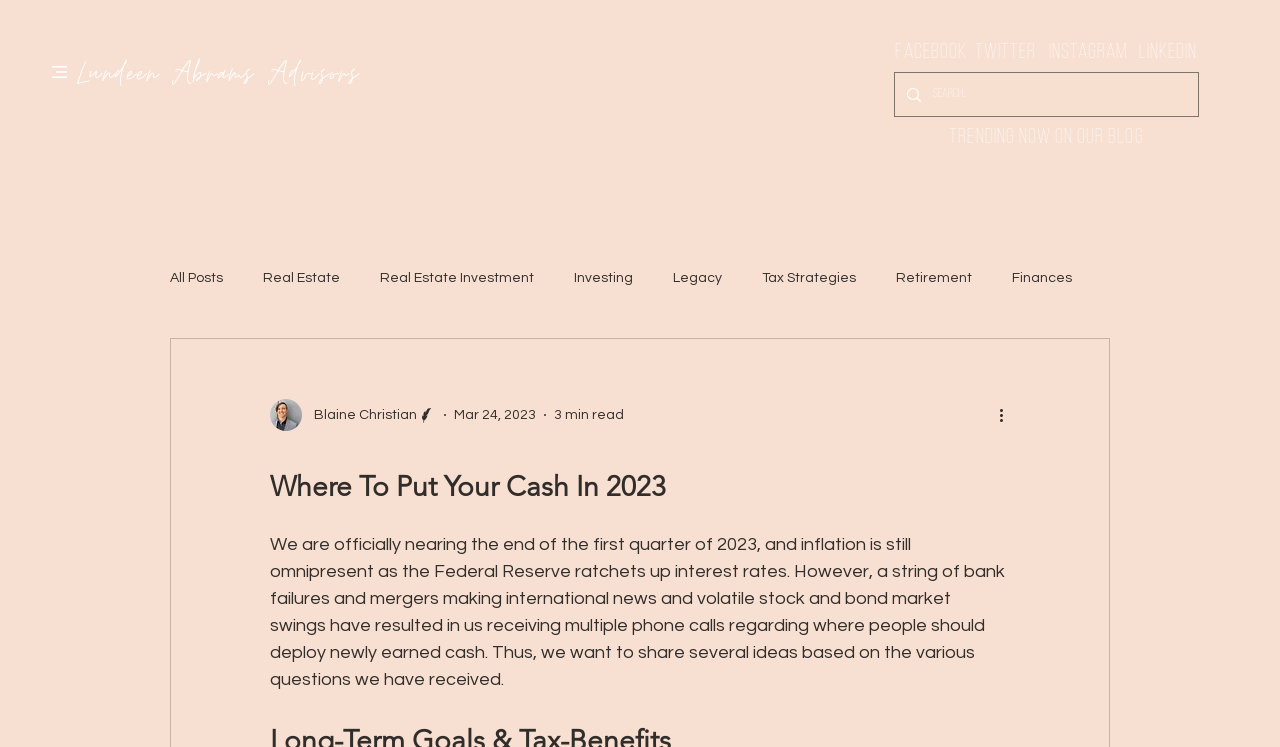Please specify the bounding box coordinates of the clickable section necessary to execute the following command: "Check trending topics on the blog".

[0.742, 0.169, 0.893, 0.197]